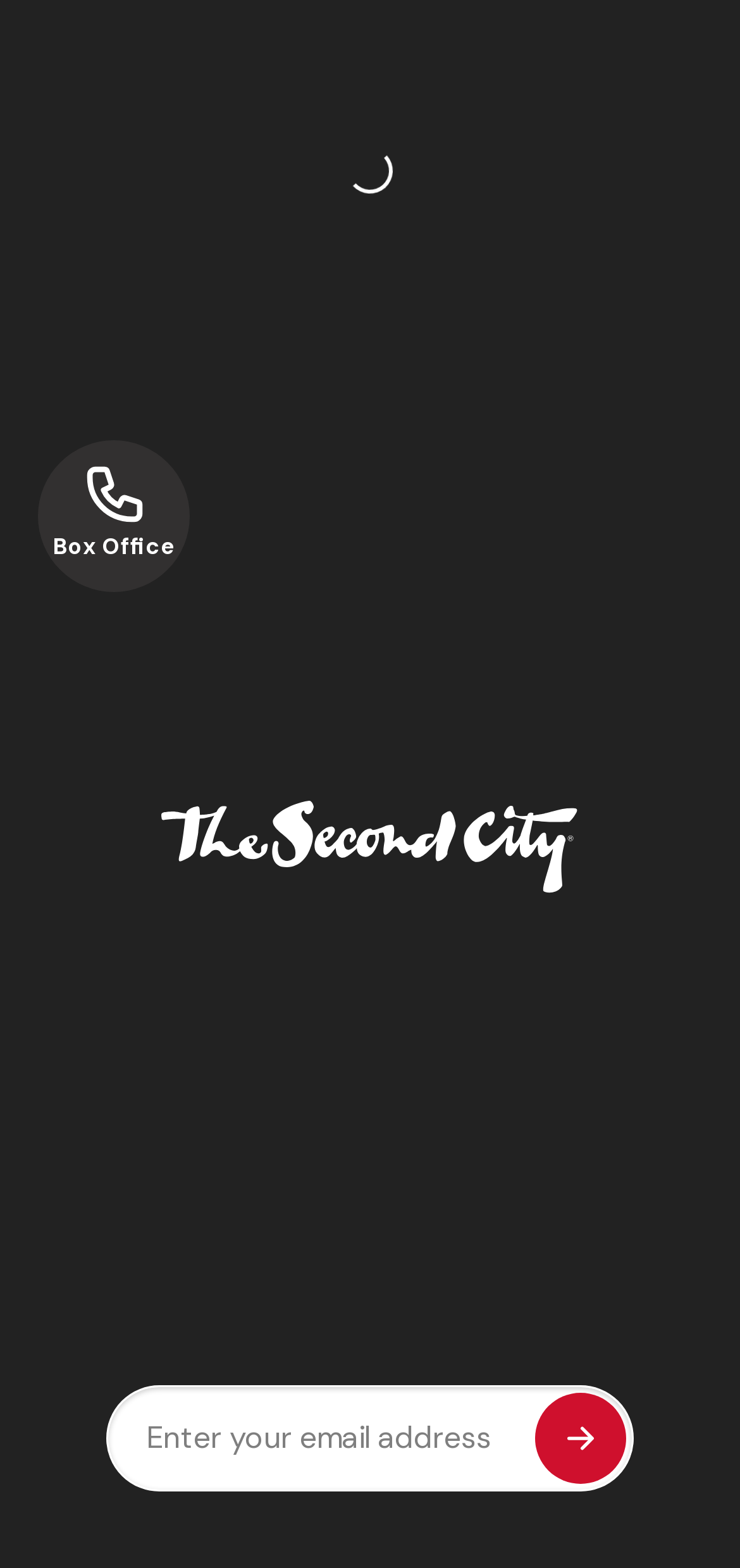Please determine the bounding box coordinates for the element with the description: "Subscribe Now".

[0.723, 0.888, 0.846, 0.946]